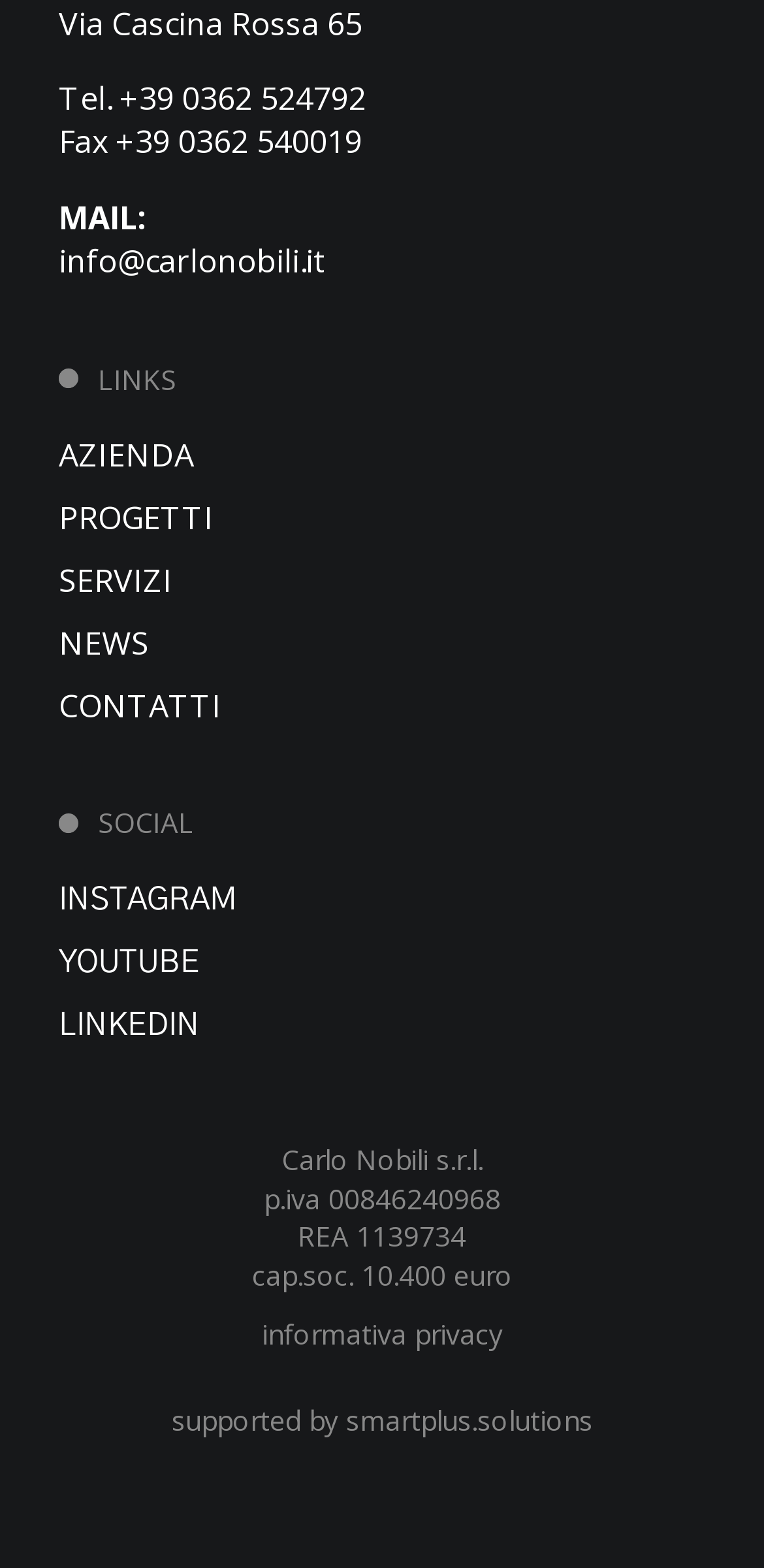Based on the image, please respond to the question with as much detail as possible:
What is the address of Carlo Nobili s.r.l.?

The address of Carlo Nobili s.r.l. can be found at the top of the webpage, where it is written in a static text element with the bounding box coordinates [0.077, 0.001, 0.474, 0.028].